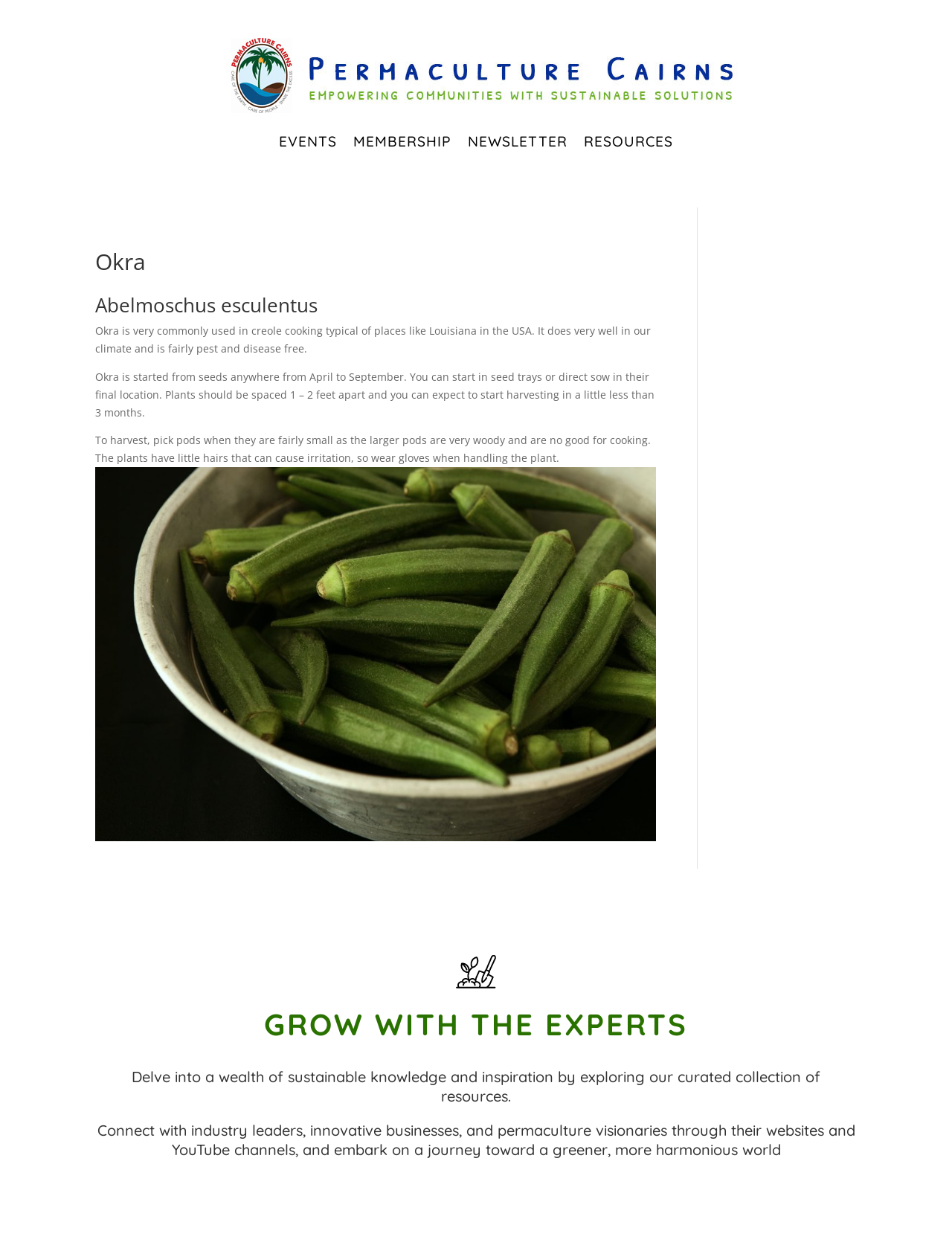Respond with a single word or phrase for the following question: 
What is the recommended time to start harvesting Okra?

In a little less than 3 months